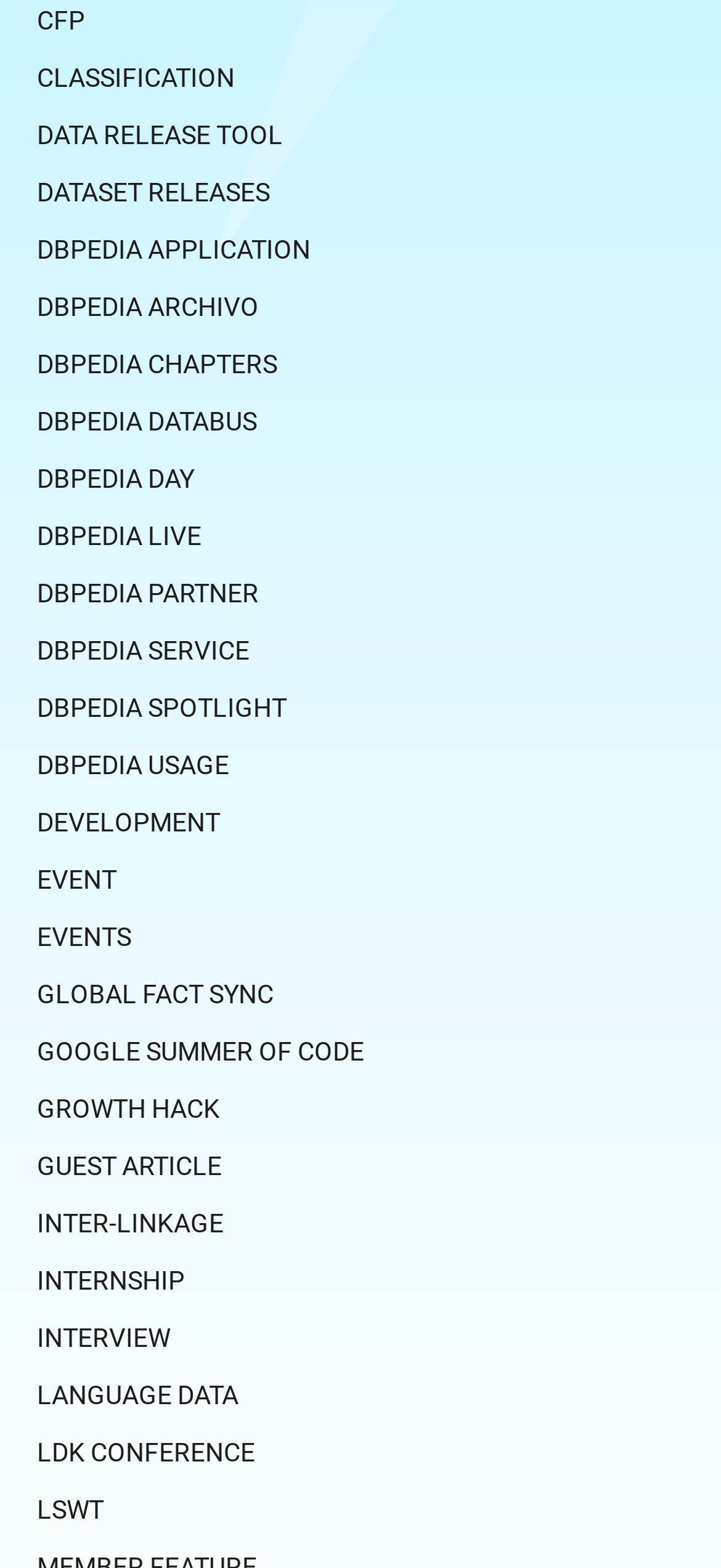Pinpoint the bounding box coordinates of the clickable element to carry out the following instruction: "Click the 'Next Item' button."

None